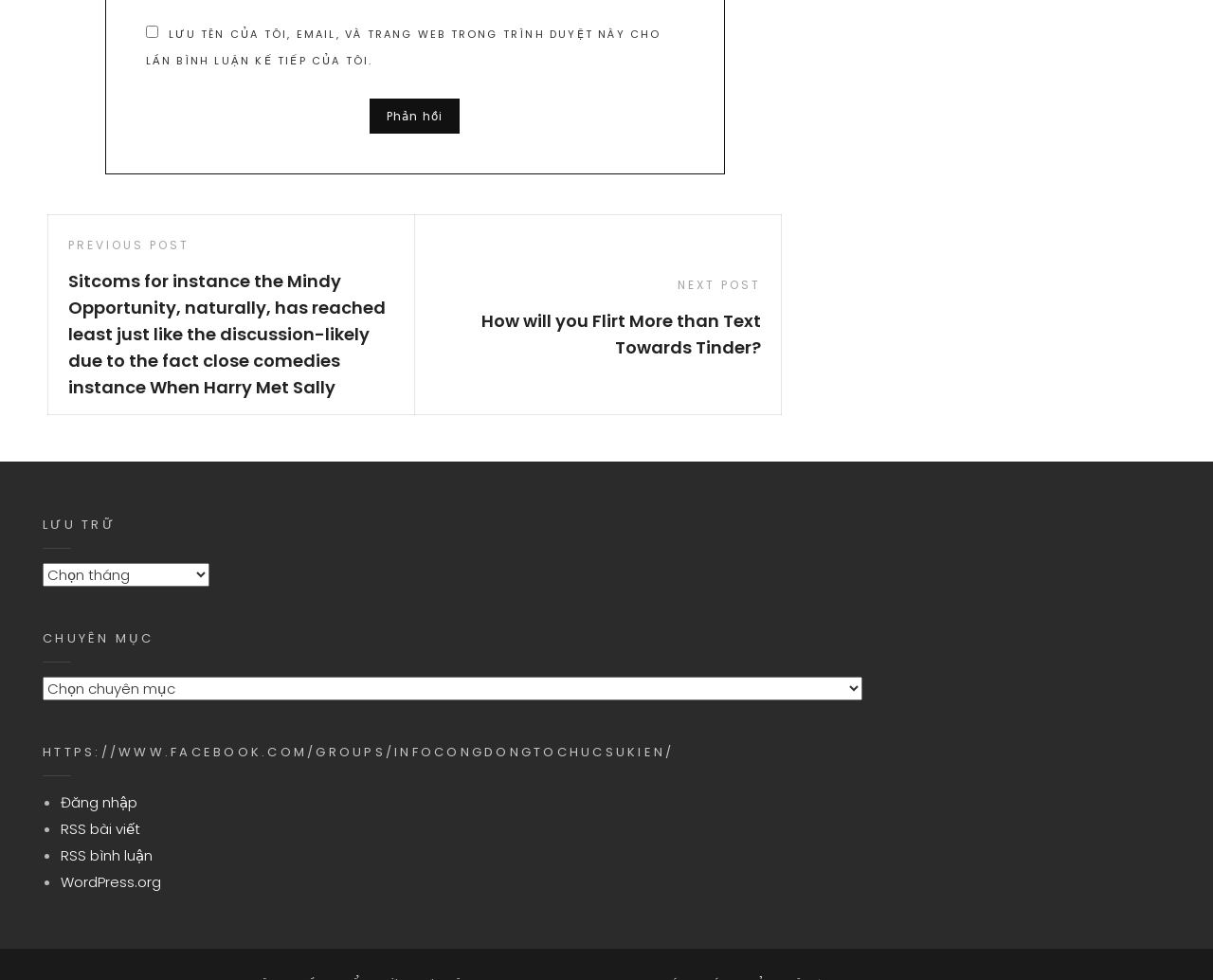What are the three links at the very bottom of the webpage?
Please ensure your answer to the question is detailed and covers all necessary aspects.

The three links at the very bottom of the webpage are 'Đăng nhập', 'RSS bài viết', and 'RSS bình luận'. These links are likely used to login to the website, subscribe to RSS feeds for posts, and subscribe to RSS feeds for comments, respectively.